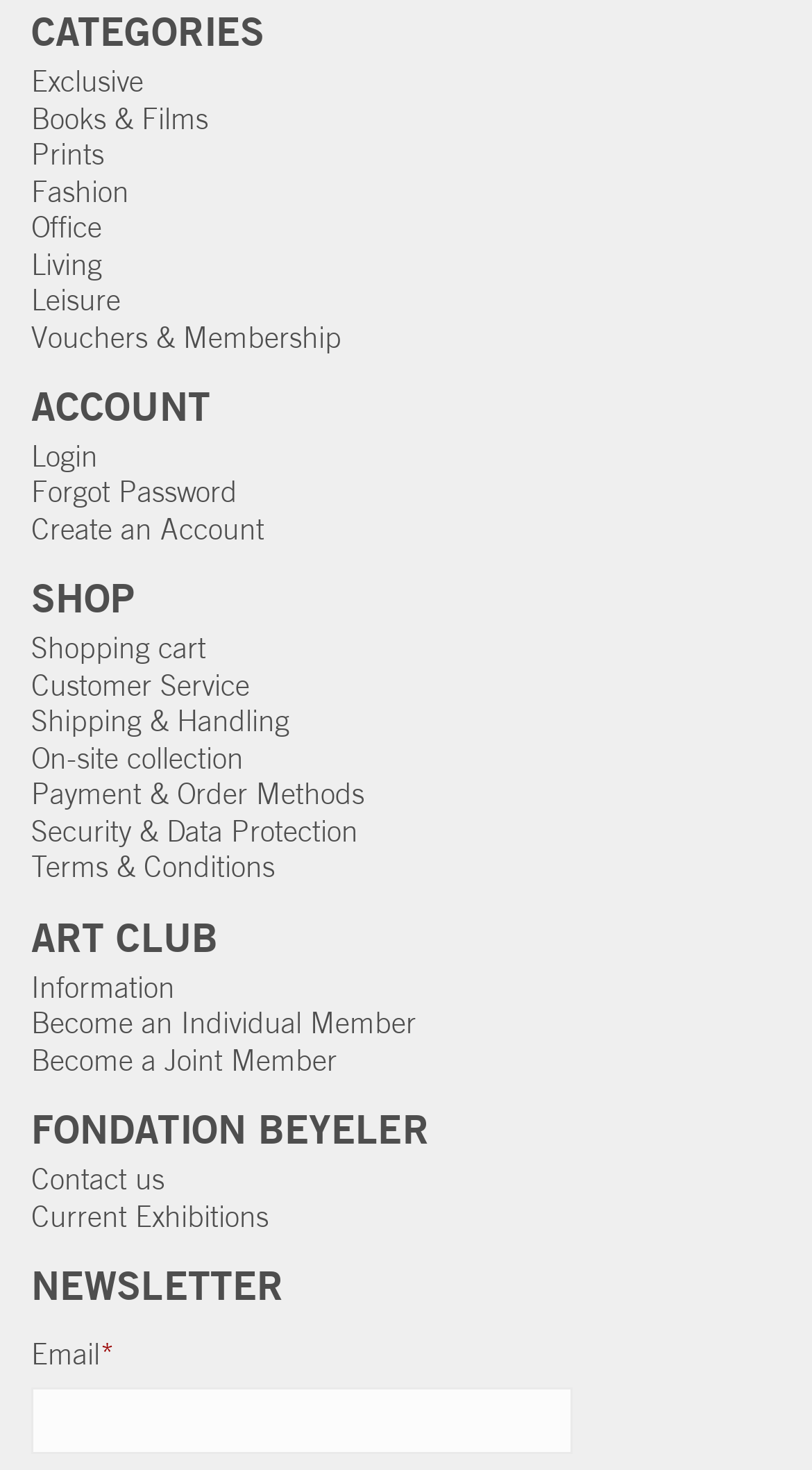Please find and report the bounding box coordinates of the element to click in order to perform the following action: "View shopping cart". The coordinates should be expressed as four float numbers between 0 and 1, in the format [left, top, right, bottom].

[0.038, 0.43, 0.254, 0.455]